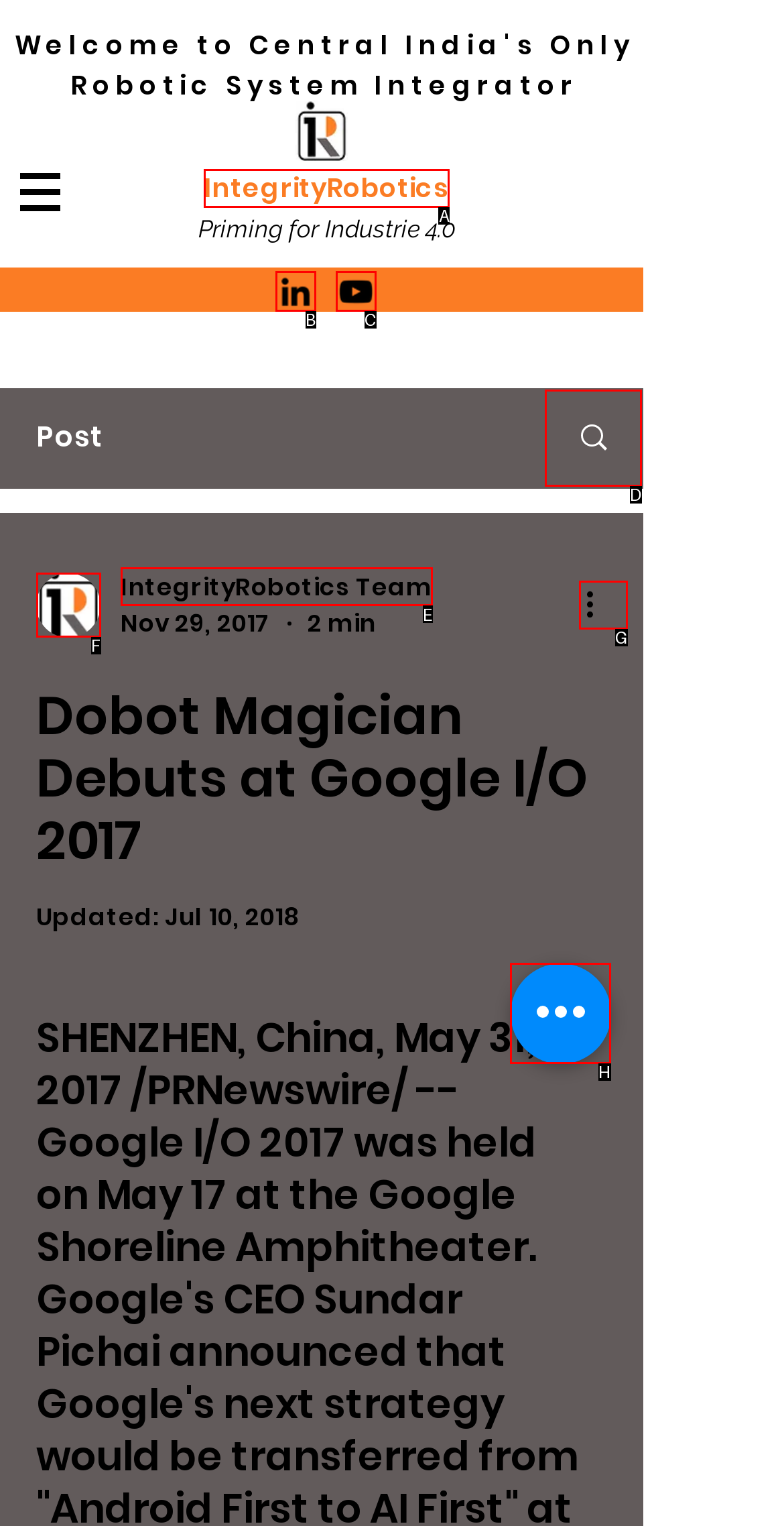Choose the letter of the option that needs to be clicked to perform the task: Click the Quick actions button. Answer with the letter.

H